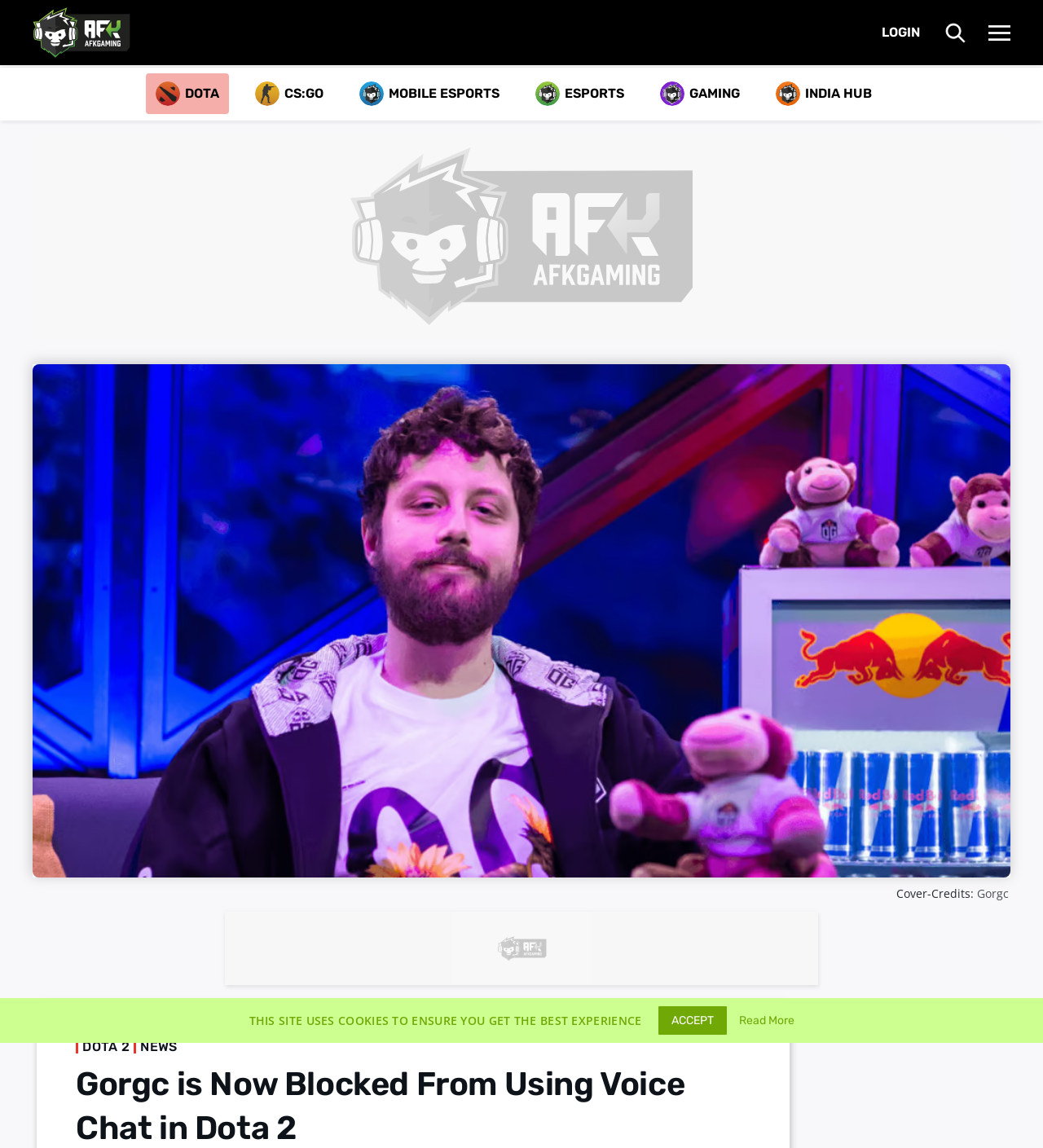How many links are in the top navigation bar?
Using the visual information, respond with a single word or phrase.

6